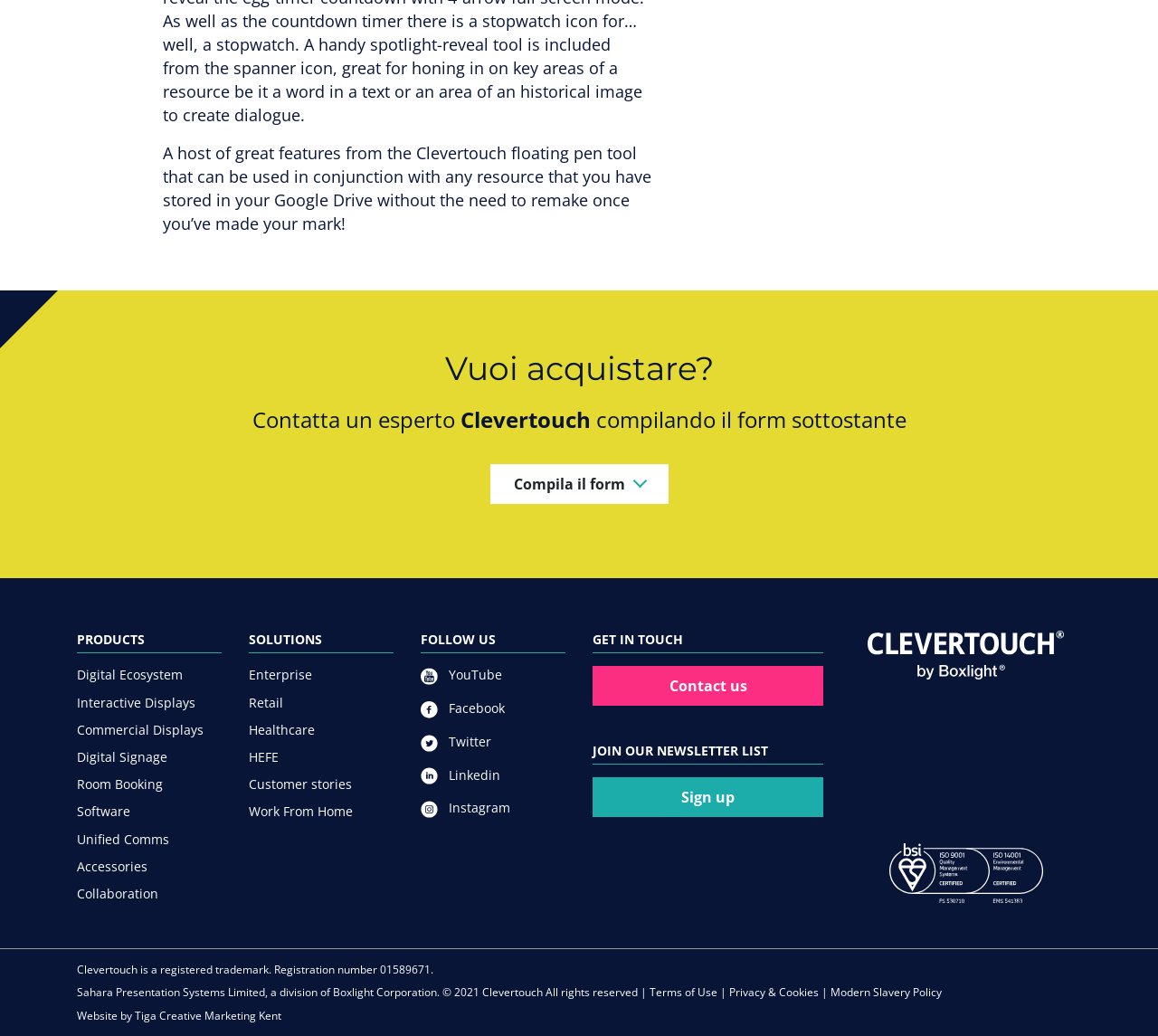By analyzing the image, answer the following question with a detailed response: What are the types of products offered by the company?

The webpage lists various products offered by the company, including Digital Ecosystem, Interactive Displays, Commercial Displays, Digital Signage, Room Booking, Software, Unified Comms, Accessories, and Collaboration. These products are listed under the heading 'PRODUCTS'.